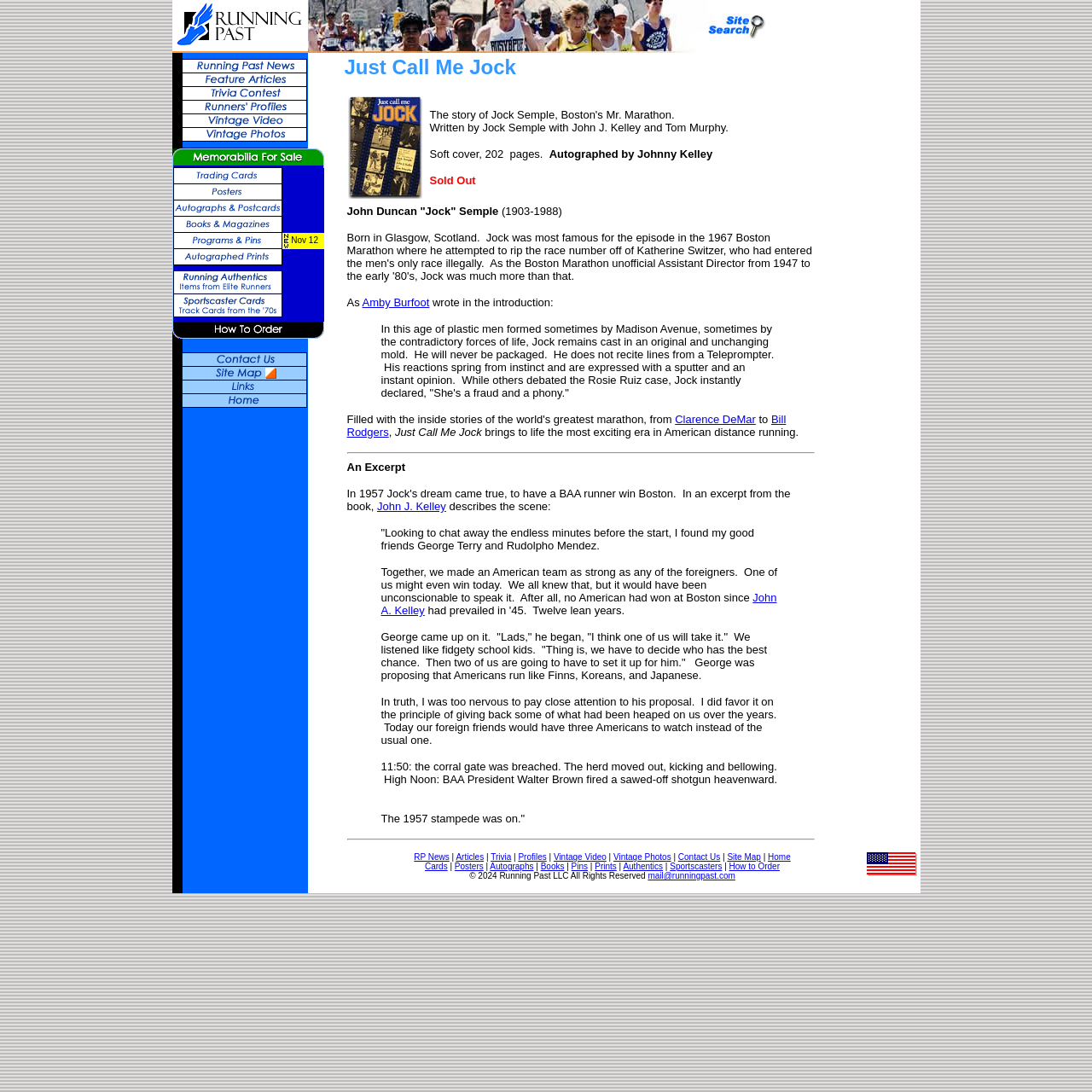What is the main topic of this webpage?
Using the visual information, respond with a single word or phrase.

Running